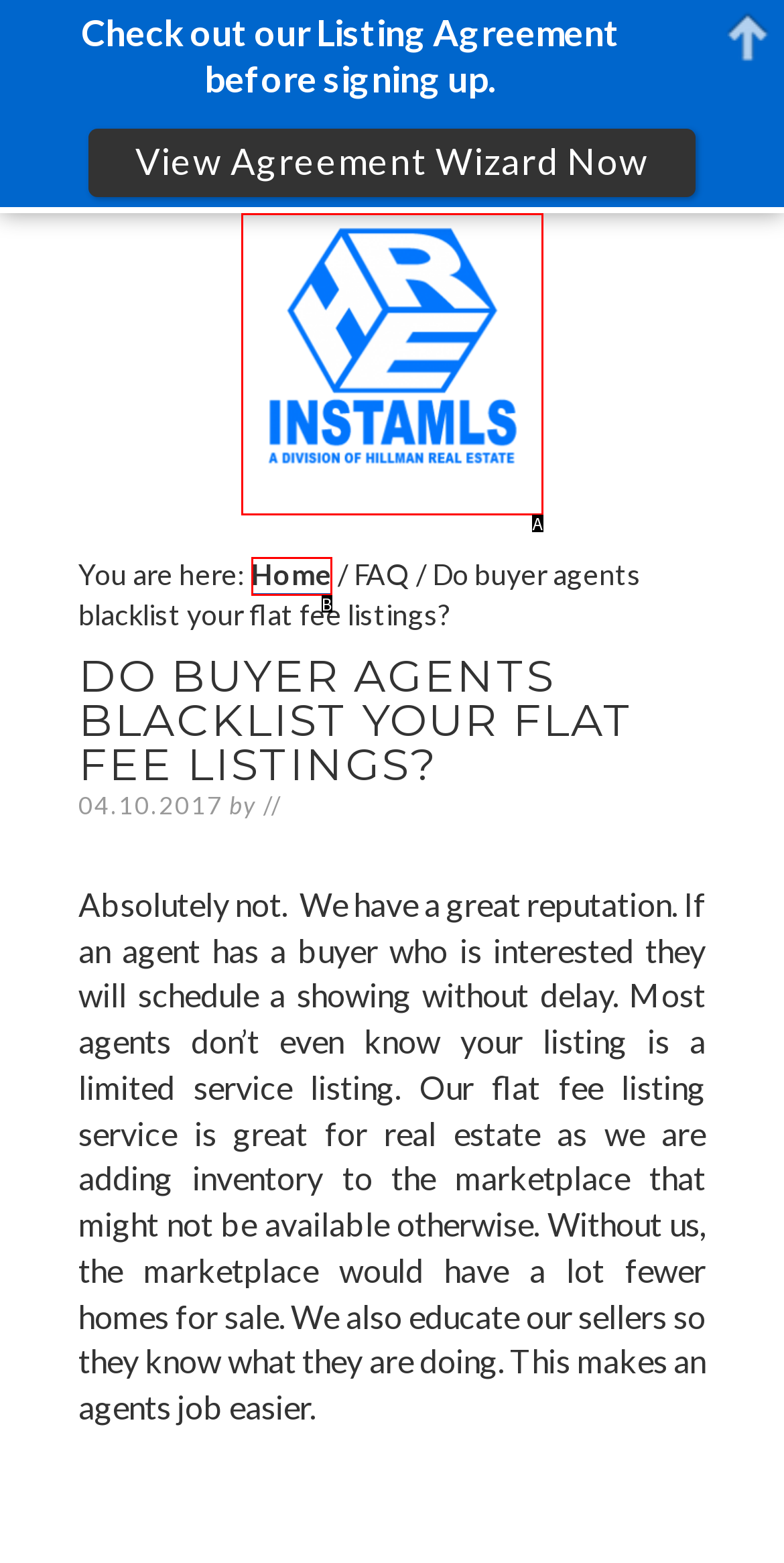From the provided options, pick the HTML element that matches the description: Home. Respond with the letter corresponding to your choice.

B